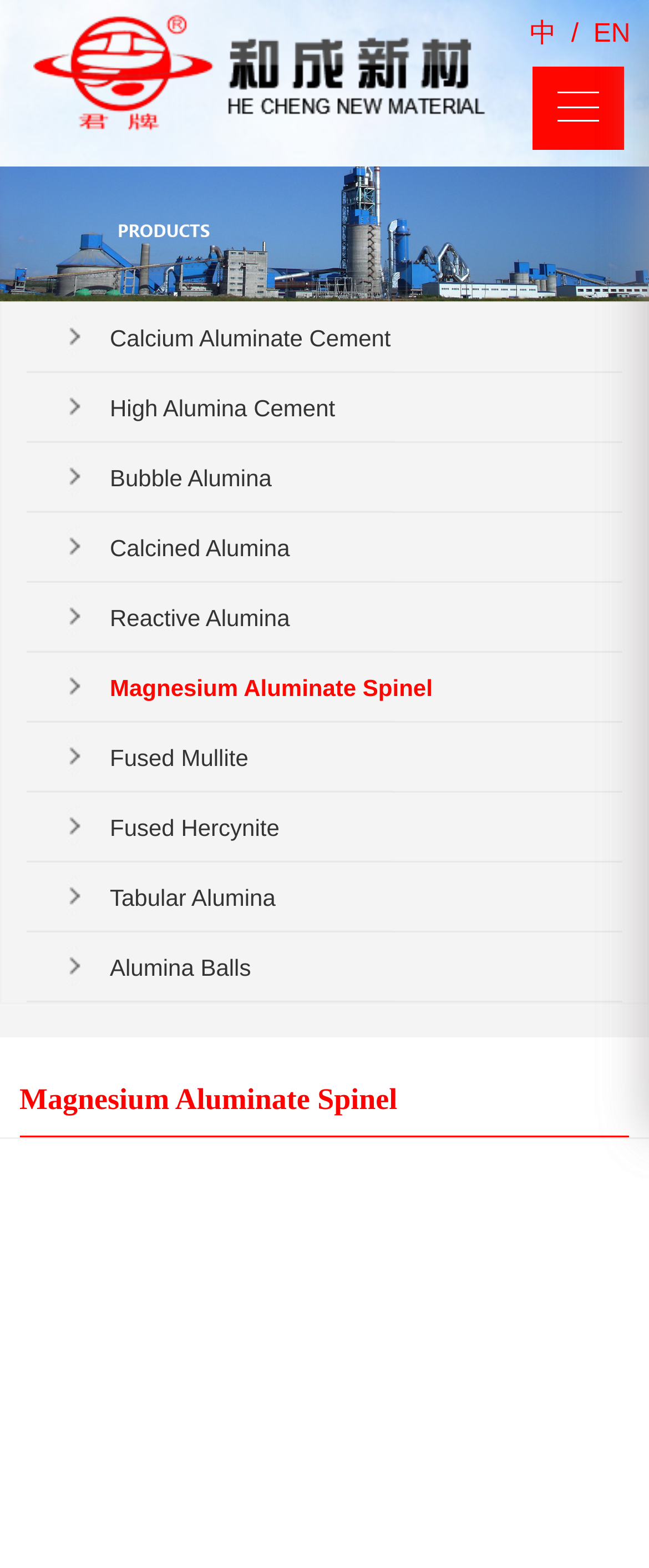Please determine the bounding box of the UI element that matches this description: Bubble Alumina. The coordinates should be given as (top-left x, top-left y, bottom-right x, bottom-right y), with all values between 0 and 1.

[0.169, 0.283, 0.959, 0.327]